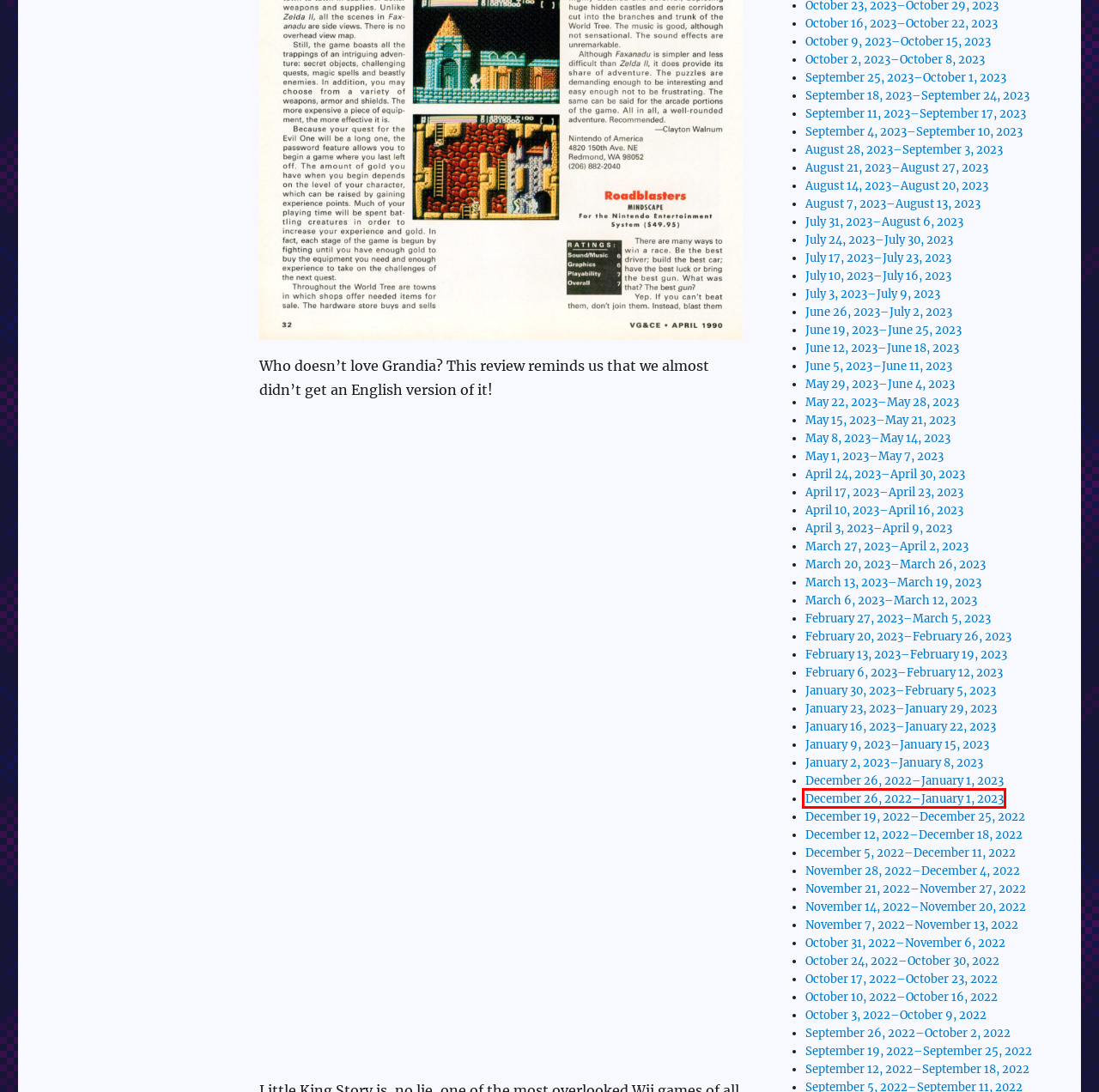A screenshot of a webpage is provided, featuring a red bounding box around a specific UI element. Identify the webpage description that most accurately reflects the new webpage after interacting with the selected element. Here are the candidates:
A. DragonCon 2023: Arcade Things – Set Side B
B. John Harris 2 | Game Developer
C. The 7DRL Challenge
D. Contact Set Side B – Set Side B
E. gamepro – Set Side B
F. dragonwarrior – Set Side B
G. magazines – Set Side B
H. 2022 – Set Side B

H